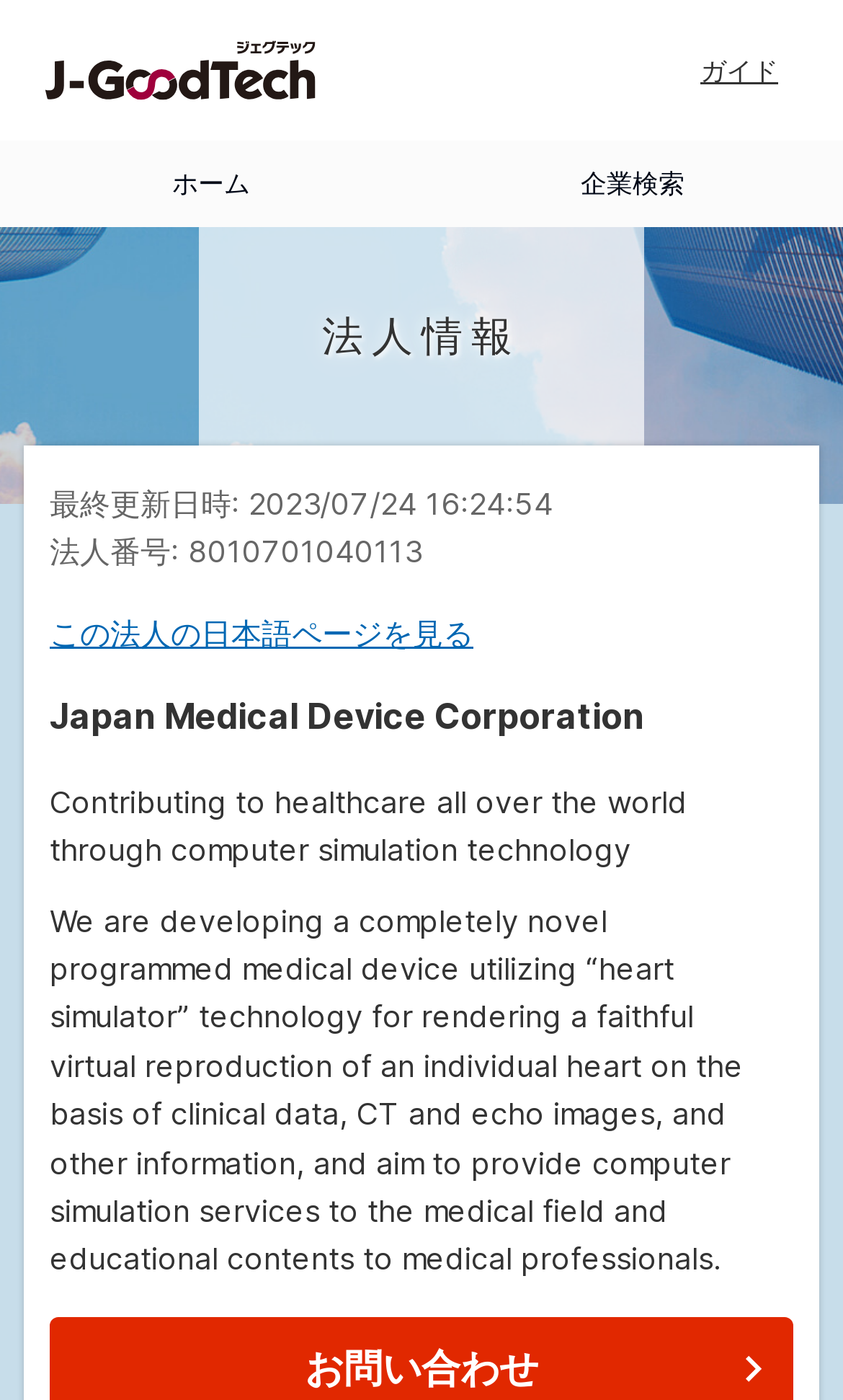Provide a brief response using a word or short phrase to this question:
What is the corporation's goal?

provide computer simulation services